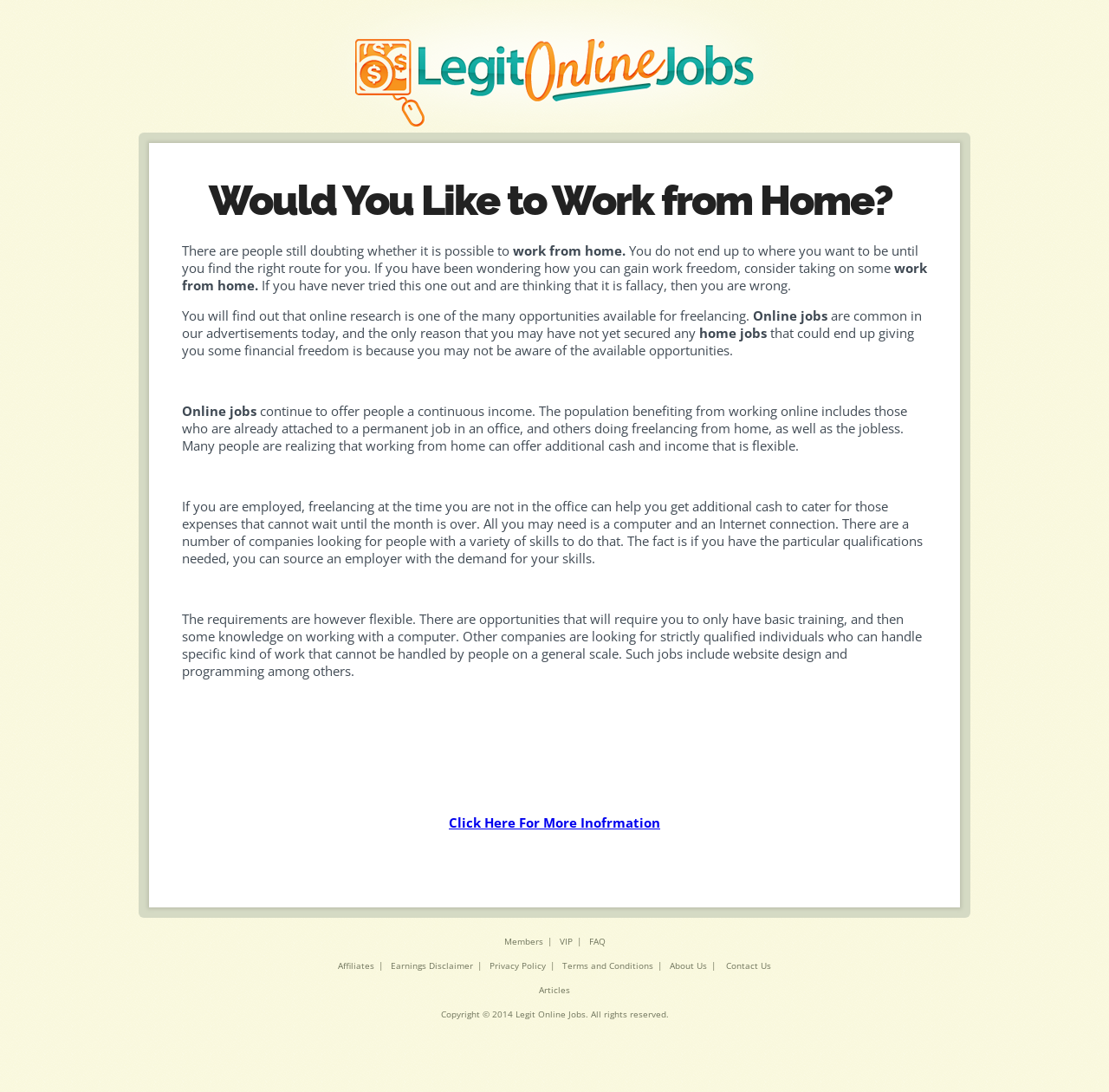Bounding box coordinates are given in the format (top-left x, top-left y, bottom-right x, bottom-right y). All values should be floating point numbers between 0 and 1. Provide the bounding box coordinate for the UI element described as: Affiliates

[0.305, 0.879, 0.338, 0.89]